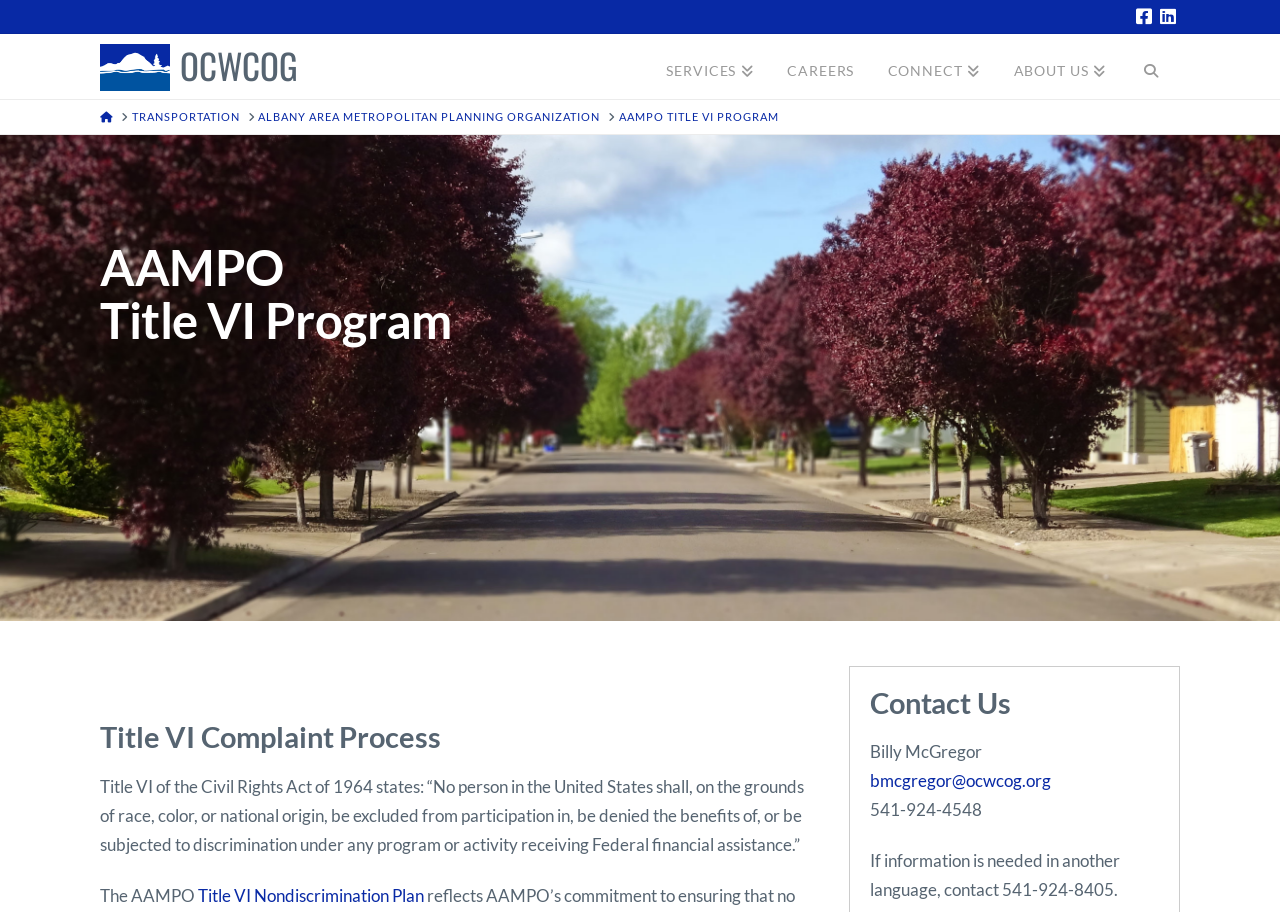Please specify the bounding box coordinates for the clickable region that will help you carry out the instruction: "Contact Billy McGregor".

[0.68, 0.813, 0.767, 0.836]